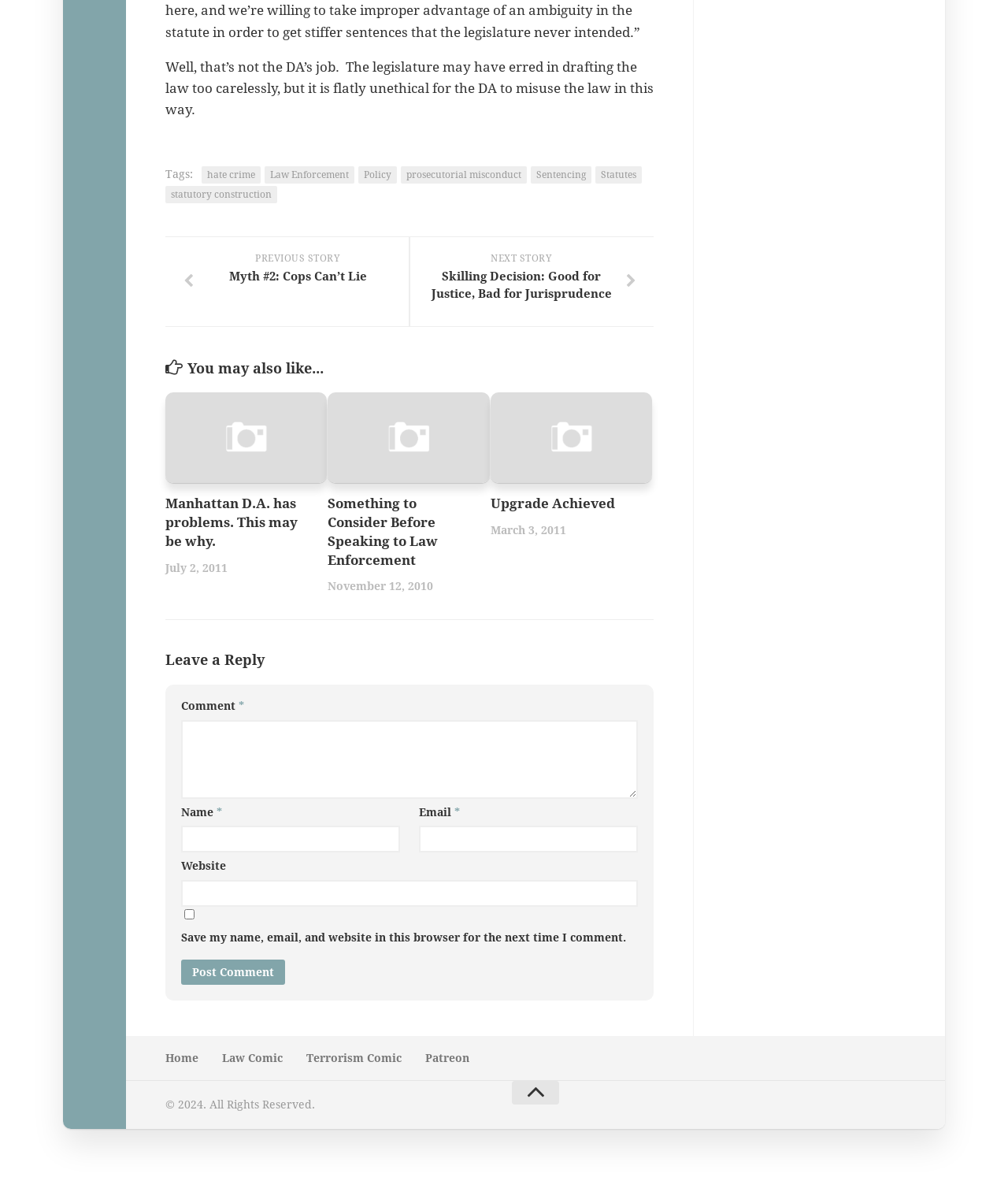Determine the bounding box coordinates for the HTML element mentioned in the following description: "Sentencing". The coordinates should be a list of four floats ranging from 0 to 1, represented as [left, top, right, bottom].

[0.527, 0.14, 0.587, 0.154]